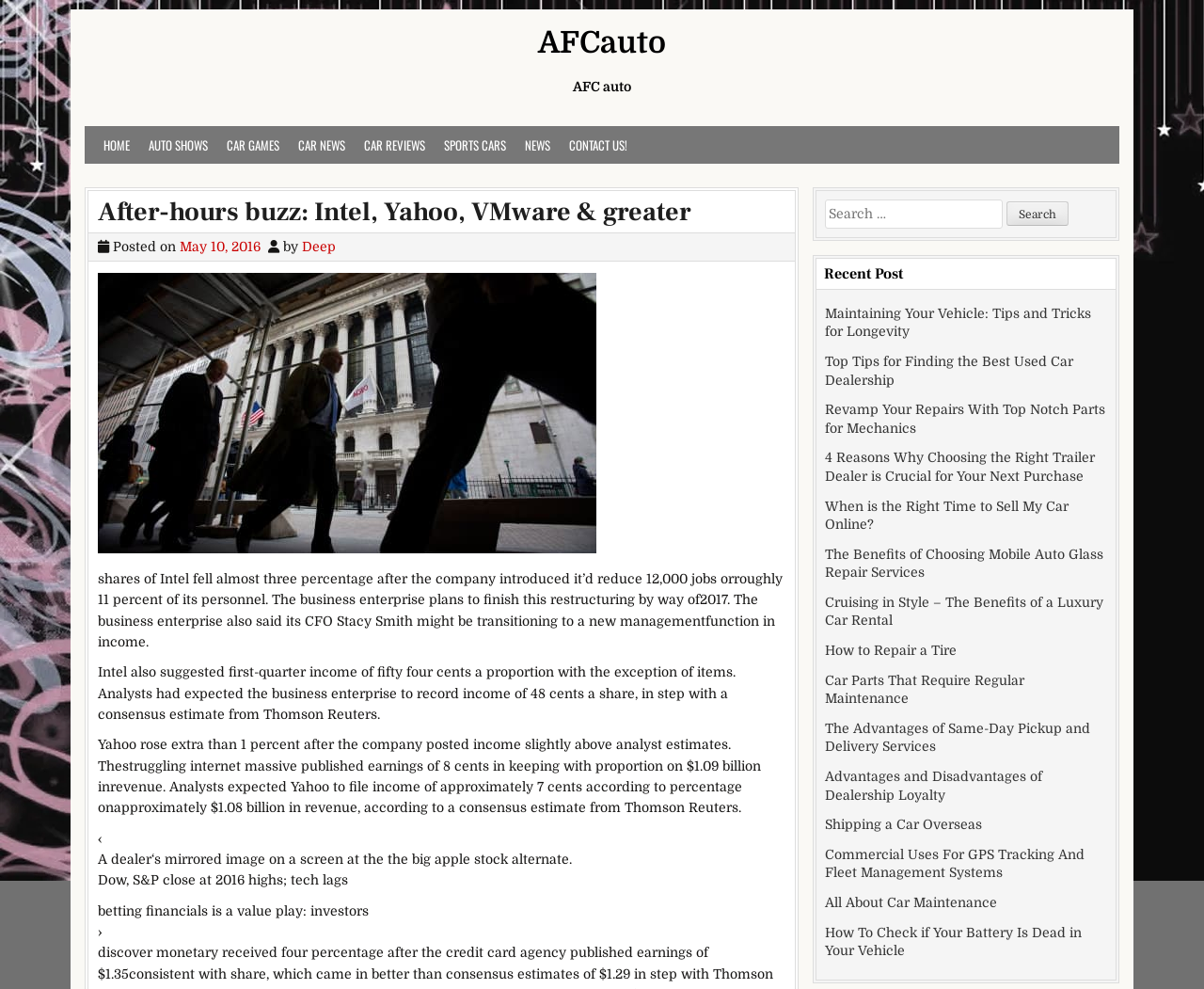Determine the bounding box coordinates of the region to click in order to accomplish the following instruction: "Check the 'CAR NEWS' section". Provide the coordinates as four float numbers between 0 and 1, specifically [left, top, right, bottom].

[0.24, 0.127, 0.295, 0.166]